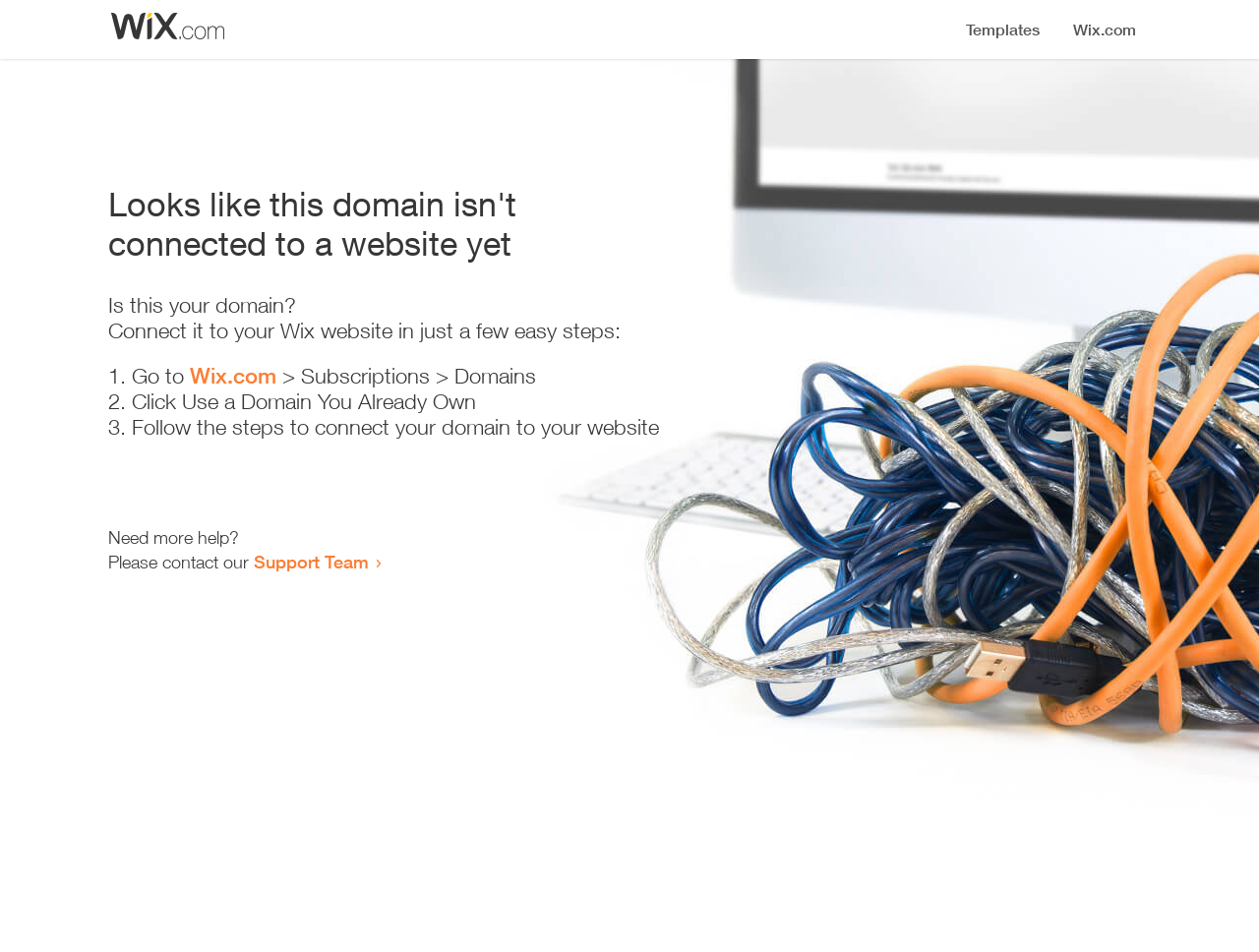Using a single word or phrase, answer the following question: 
How many steps are required to connect the domain?

3